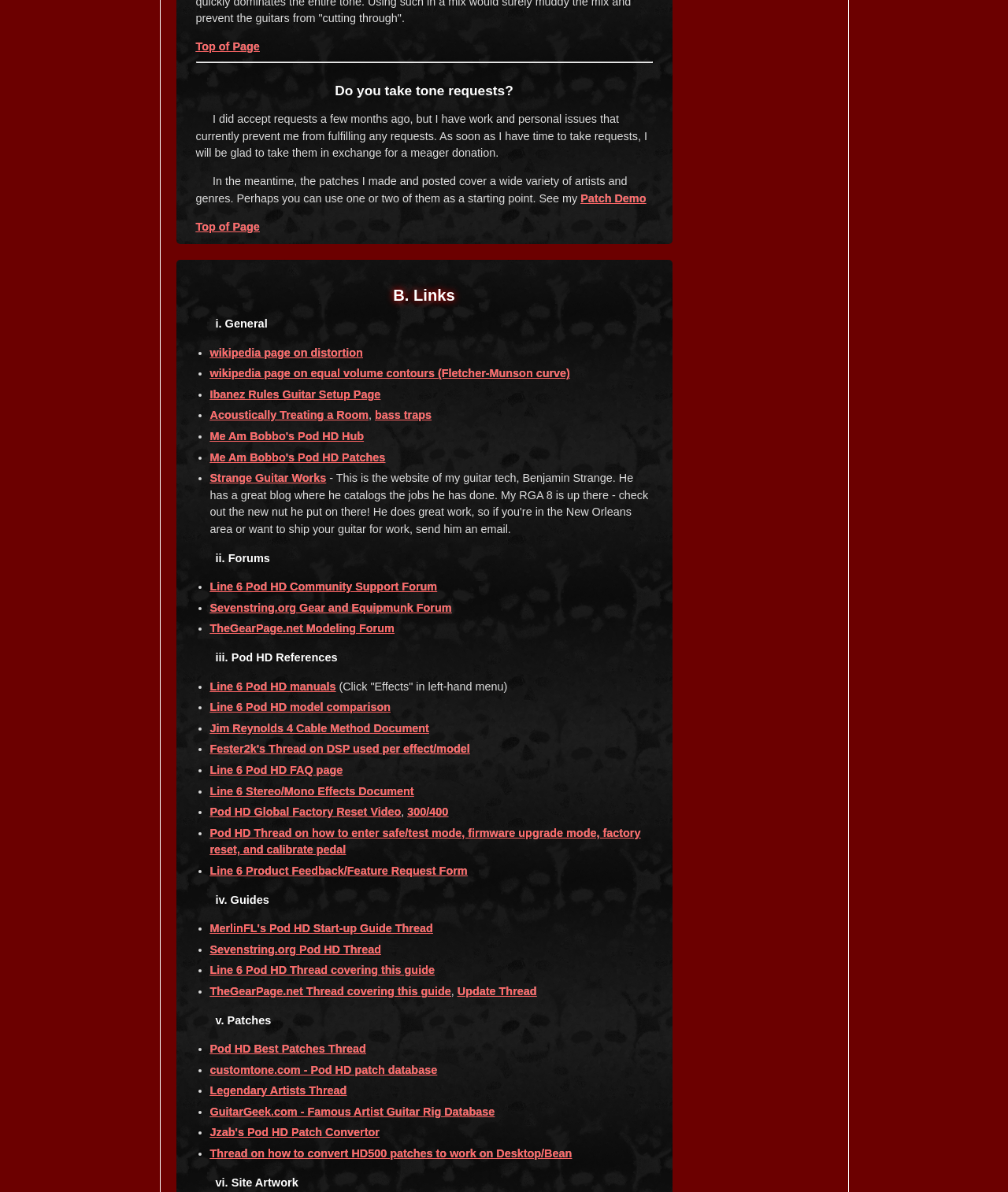Using the provided element description, identify the bounding box coordinates as (top-left x, top-left y, bottom-right x, bottom-right y). Ensure all values are between 0 and 1. Description: TheGearPage.net Modeling Forum

[0.208, 0.522, 0.391, 0.533]